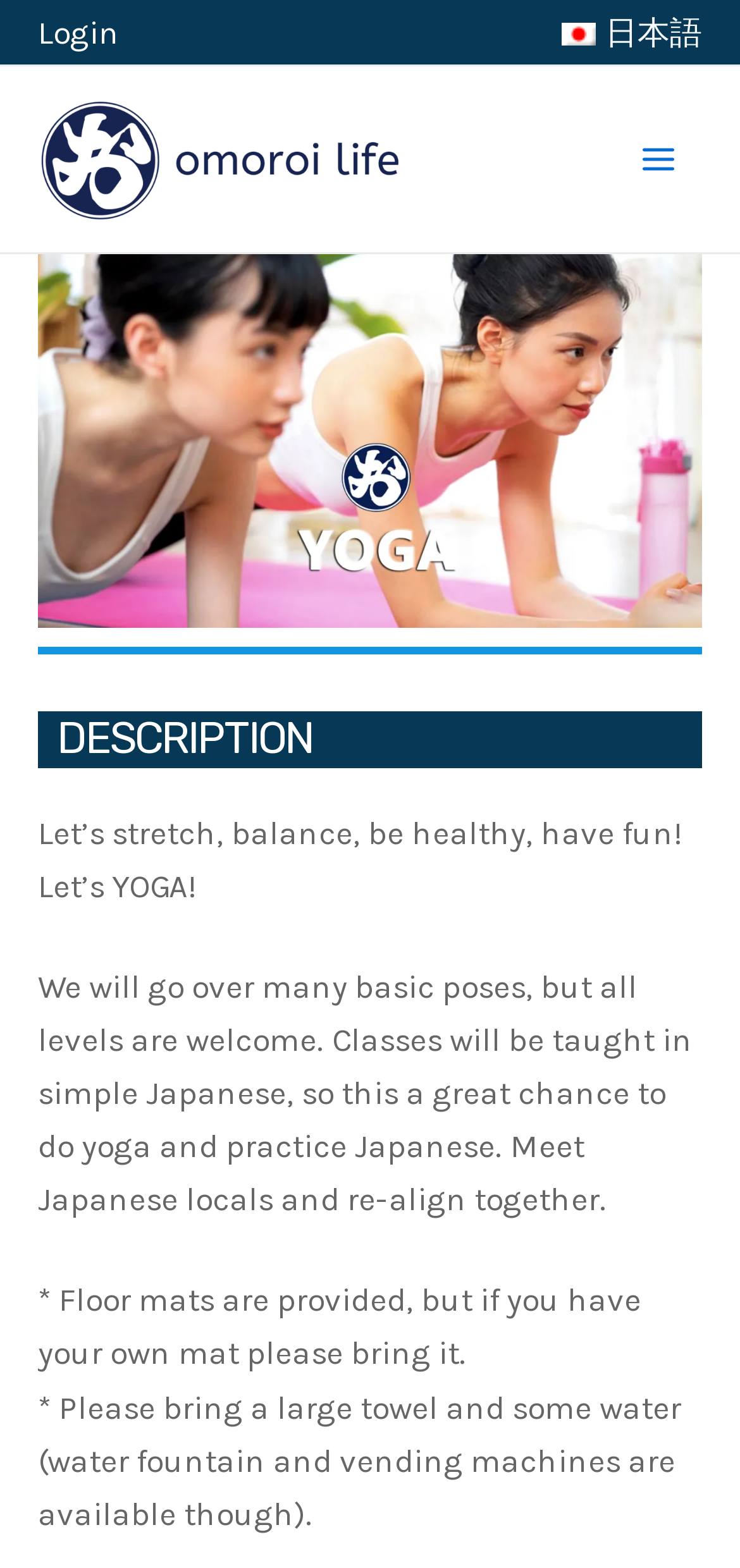Determine the bounding box coordinates of the UI element that matches the following description: "Login". The coordinates should be four float numbers between 0 and 1 in the format [left, top, right, bottom].

[0.051, 0.004, 0.162, 0.038]